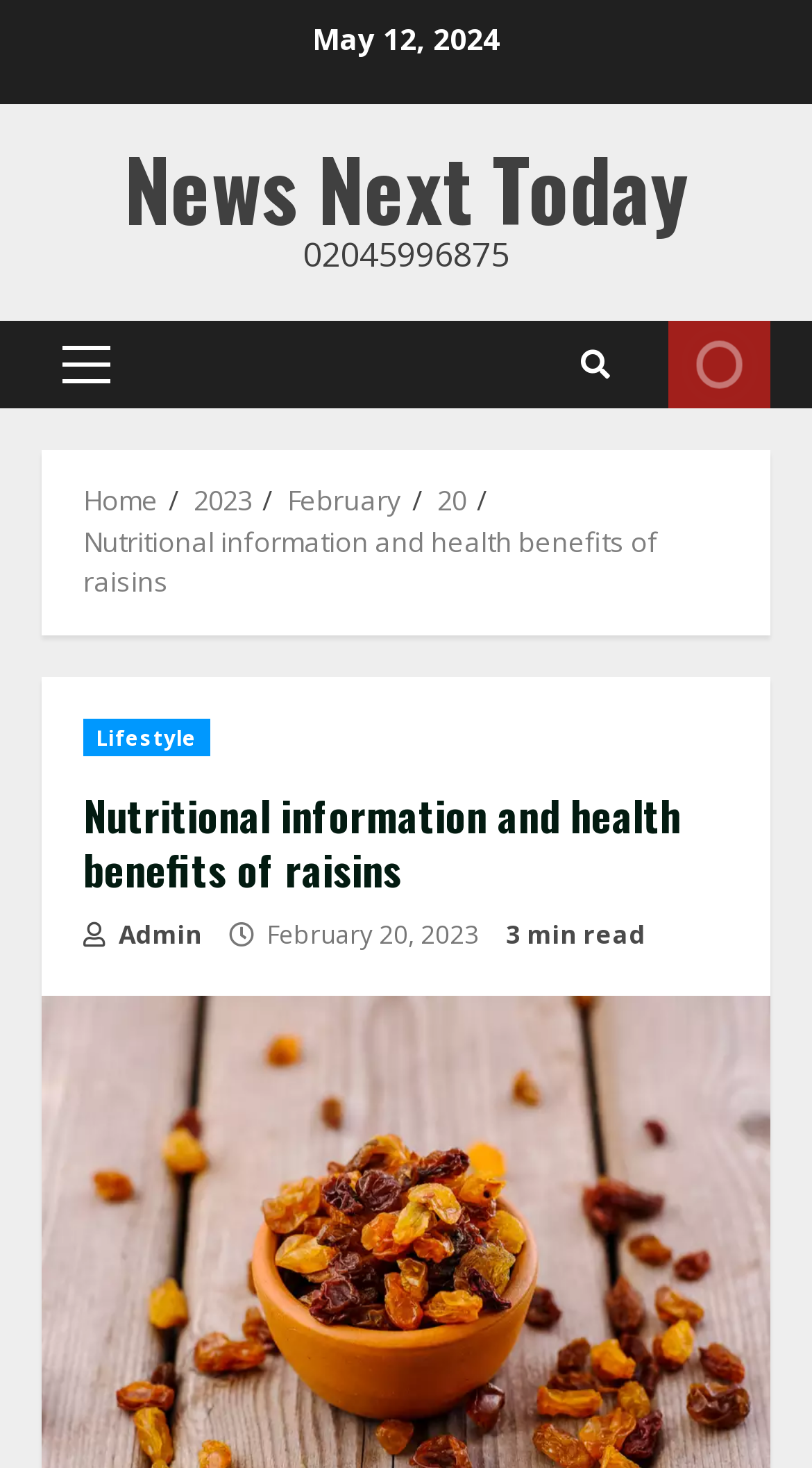Find and provide the bounding box coordinates for the UI element described here: "News Next Today". The coordinates should be given as four float numbers between 0 and 1: [left, top, right, bottom].

[0.153, 0.085, 0.847, 0.17]